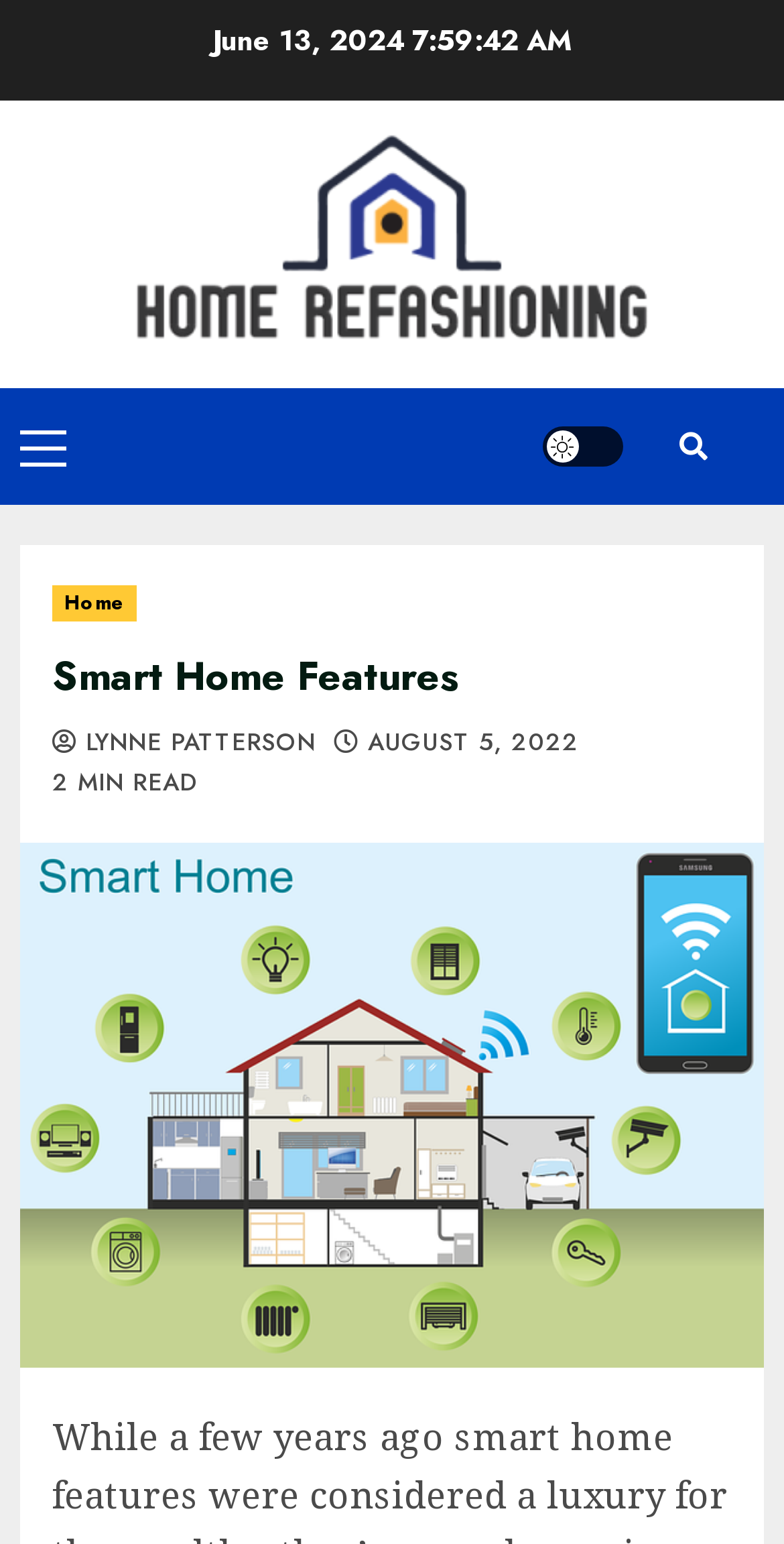Based on the element description title="Search", identify the bounding box coordinates for the UI element. The coordinates should be in the format (top-left x, top-left y, bottom-right x, bottom-right y) and within the 0 to 1 range.

[0.821, 0.265, 0.949, 0.314]